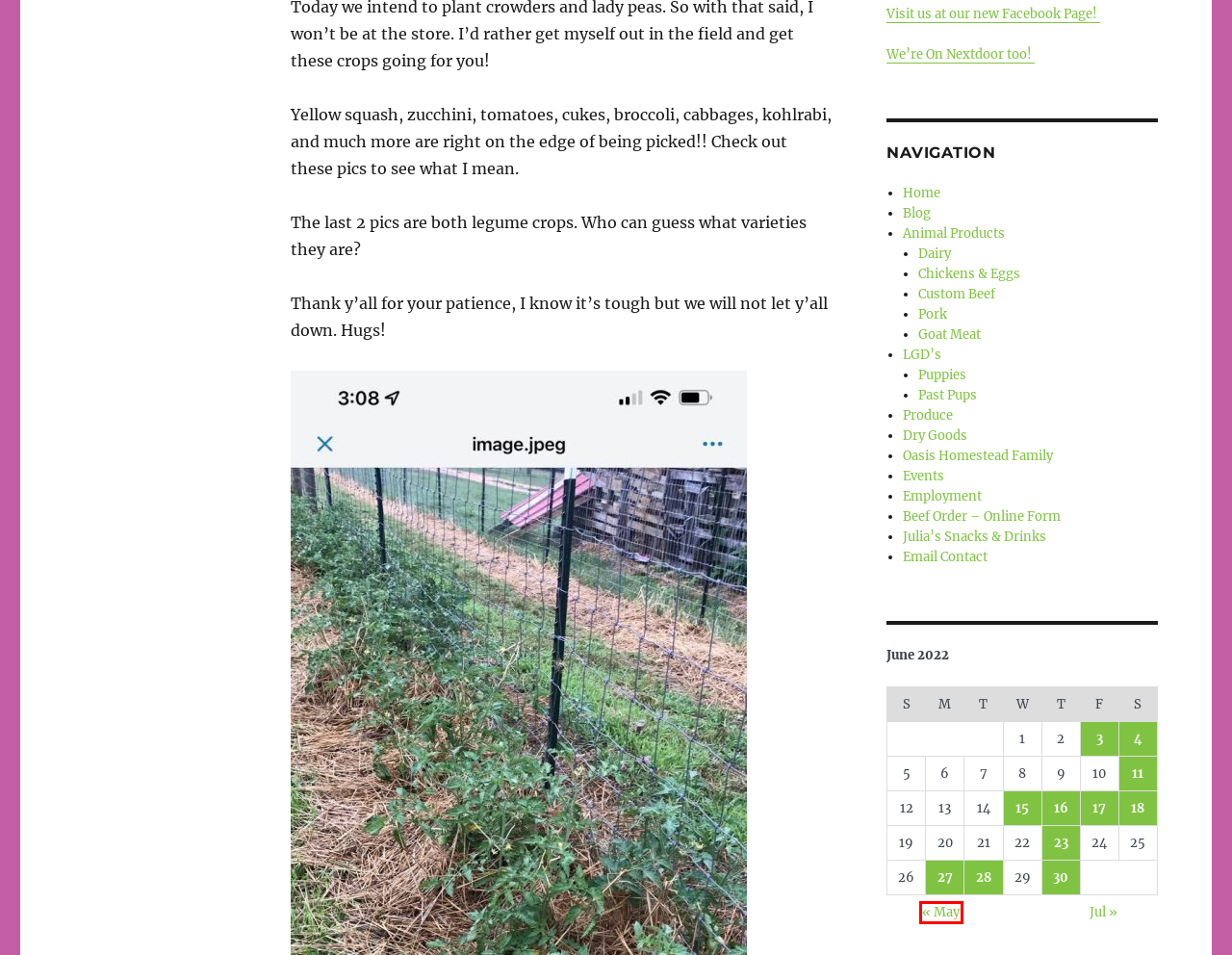A screenshot of a webpage is given, featuring a red bounding box around a UI element. Please choose the webpage description that best aligns with the new webpage after clicking the element in the bounding box. These are the descriptions:
A. May 2022 – Oasis Homestead
B. June 16, 2022 – Oasis Homestead
C. June 17, 2022 – Oasis Homestead
D. July 2022 – Oasis Homestead
E. June 4, 2022 – Oasis Homestead
F. June 15, 2022 – Oasis Homestead
G. June 28, 2022 – Oasis Homestead
H. Julia’s Snacks & Drinks – Oasis Homestead

A